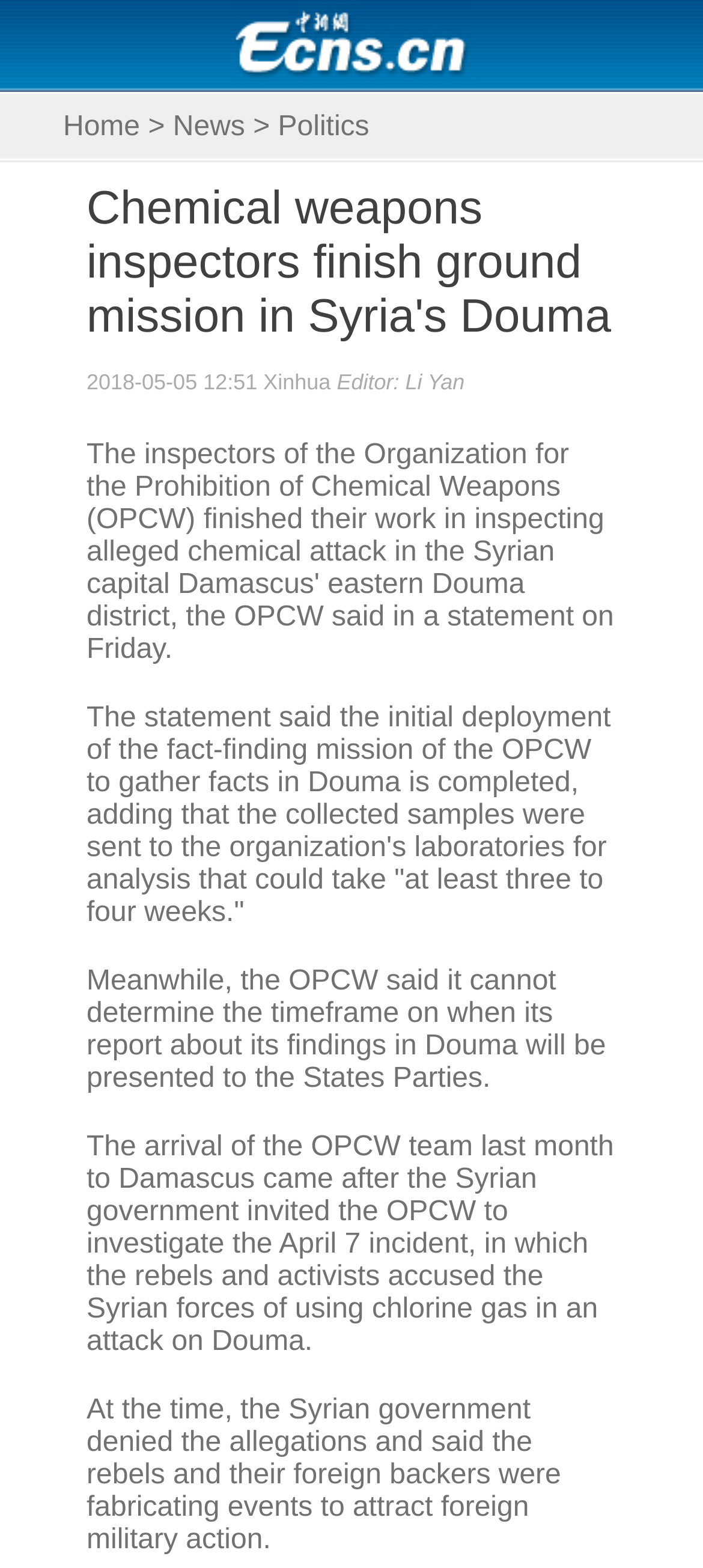What organization is mentioned in the article?
Please respond to the question with a detailed and informative answer.

I determined the organization mentioned in the article by reading the text, which repeatedly mentions the 'OPCW' (Organisation for the Prohibition of Chemical Weapons) in the context of investigating a chemical weapons incident in Syria.